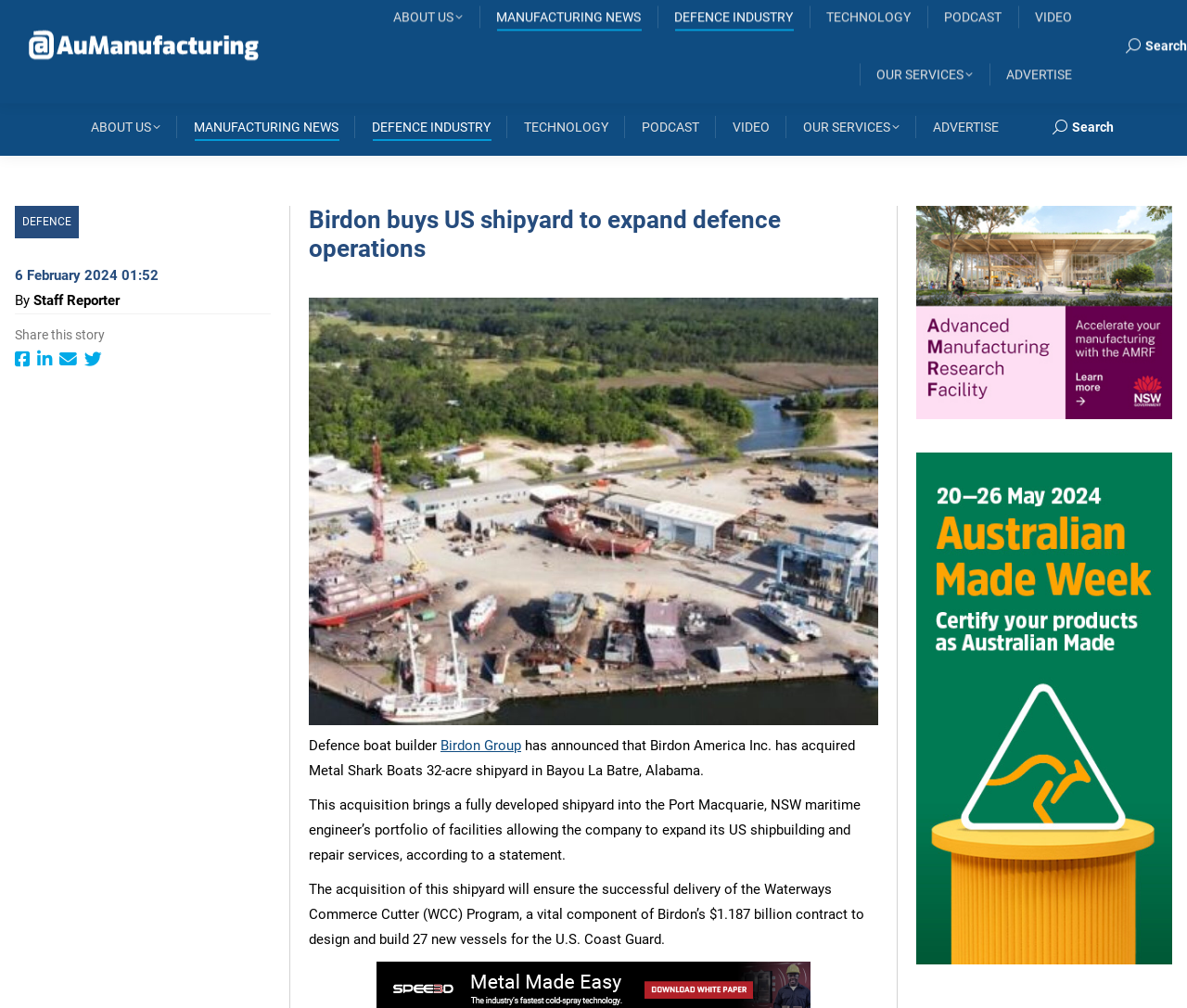Can you determine the bounding box coordinates of the area that needs to be clicked to fulfill the following instruction: "Check Defence news"?

[0.012, 0.204, 0.066, 0.236]